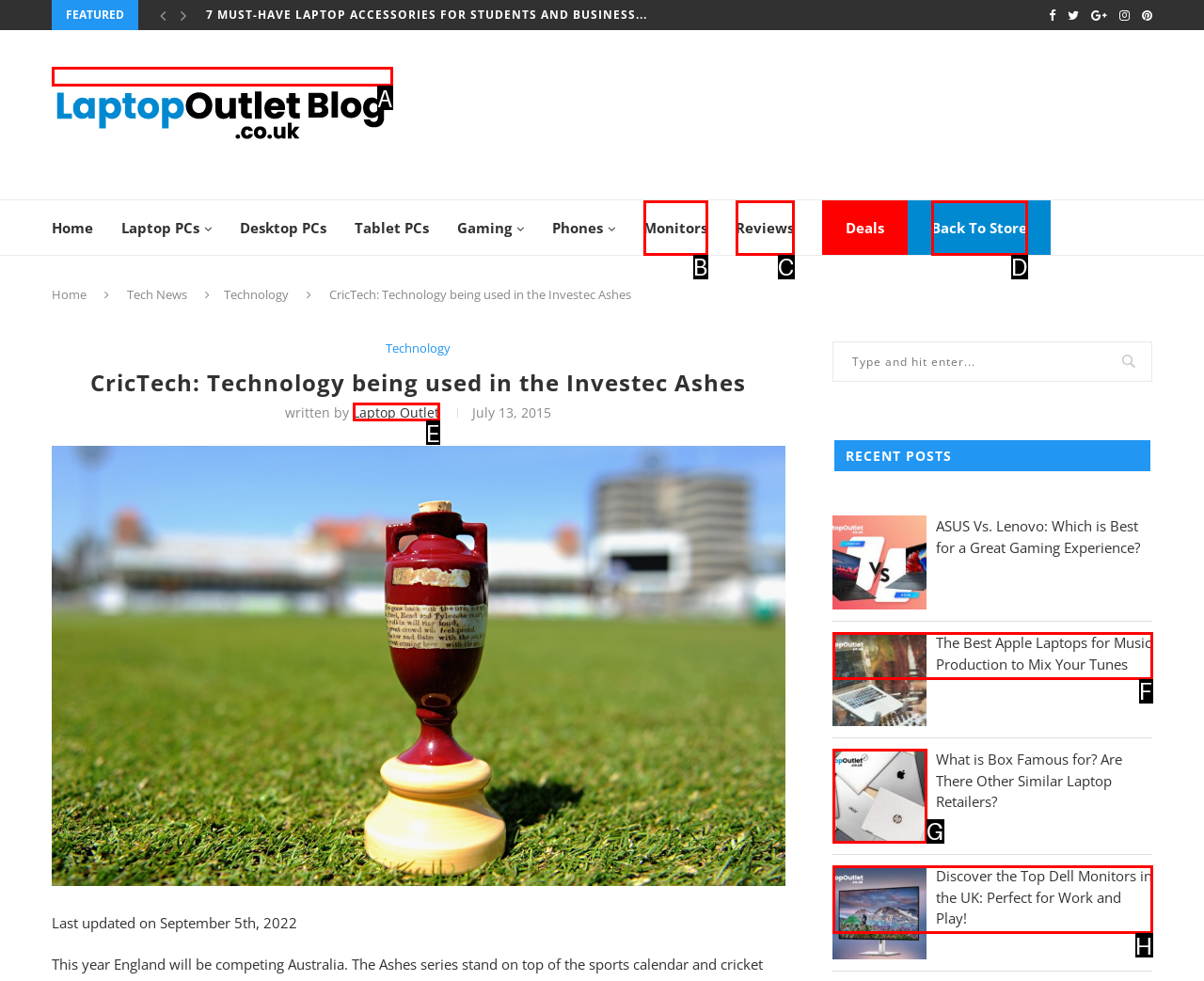Identify which HTML element should be clicked to fulfill this instruction: Click on the 'Laptop Outlet Blog' link Reply with the correct option's letter.

A